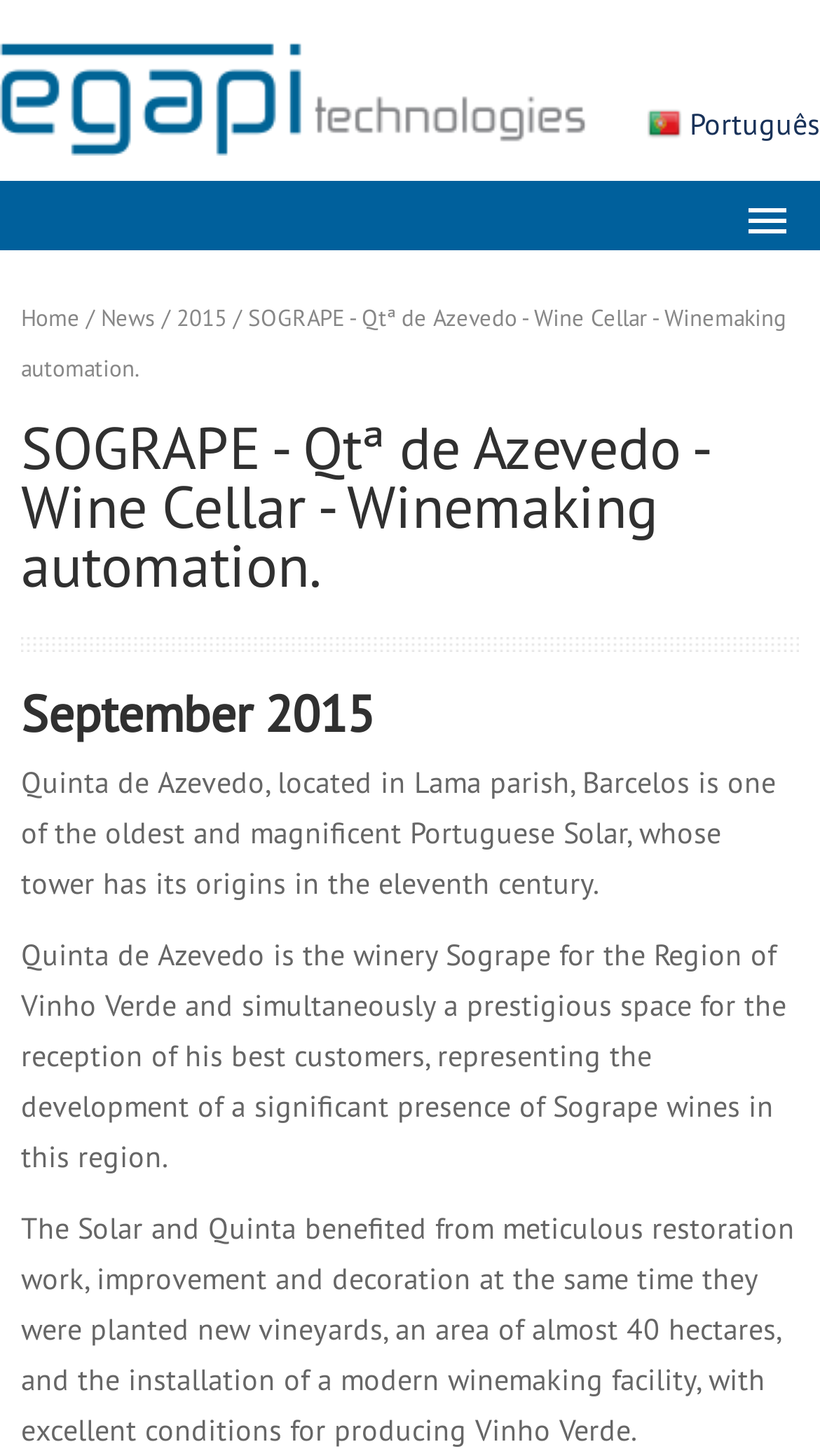Identify the bounding box coordinates for the element you need to click to achieve the following task: "Switch to Portuguese language". Provide the bounding box coordinates as four float numbers between 0 and 1, in the form [left, top, right, bottom].

[0.79, 0.072, 1.0, 0.098]